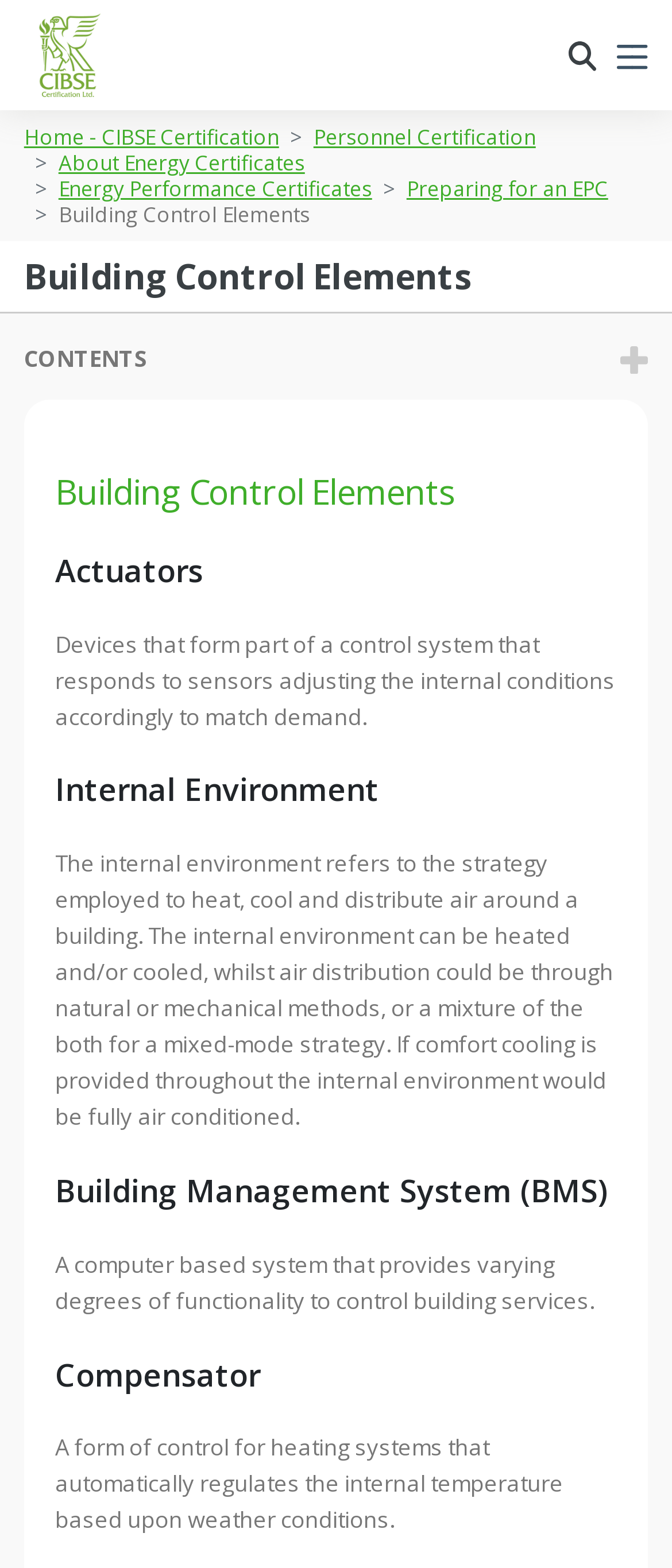Locate the bounding box coordinates of the clickable area needed to fulfill the instruction: "View Building Management System (BMS)".

[0.082, 0.746, 0.918, 0.773]